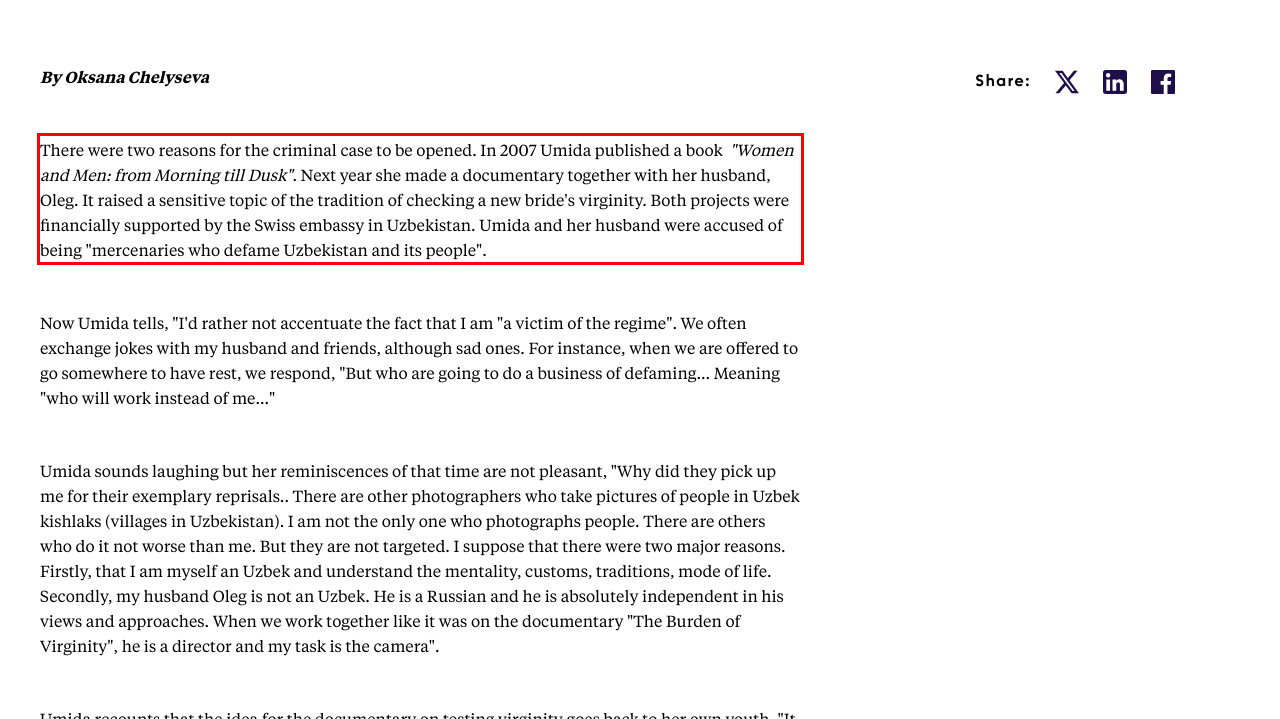Look at the provided screenshot of the webpage and perform OCR on the text within the red bounding box.

There were two reasons for the criminal case to be opened. In 2007 Umida published a book "Women and Men: from Morning till Dusk". Next year she made a documentary together with her husband, Oleg. It raised a sensitive topic of the tradition of checking a new bride's virginity. Both projects were financially supported by the Swiss embassy in Uzbekistan. Umida and her husband were accused of being "mercenaries who defame Uzbekistan and its people".